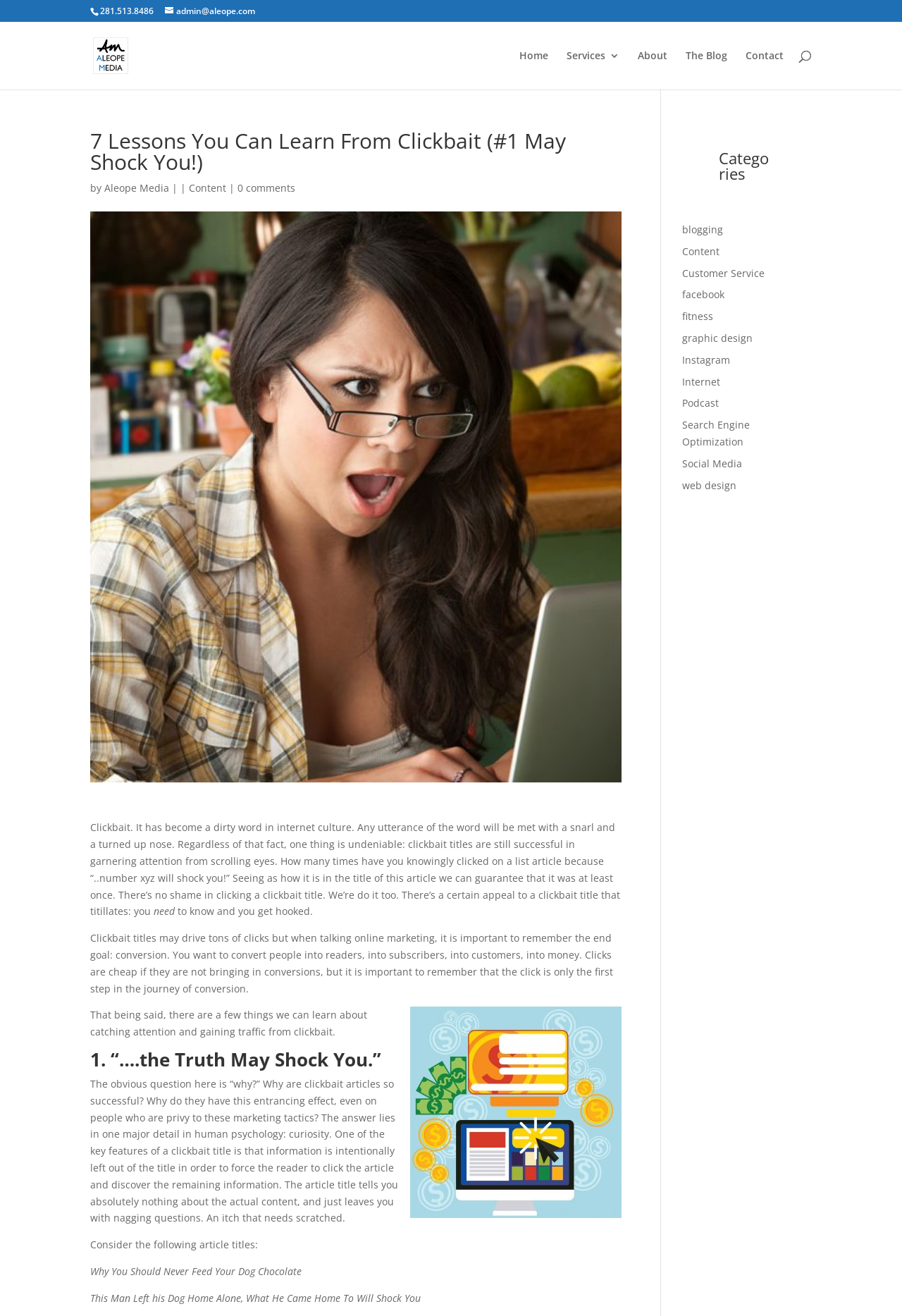Identify the bounding box coordinates for the element you need to click to achieve the following task: "Read the blog". The coordinates must be four float values ranging from 0 to 1, formatted as [left, top, right, bottom].

[0.76, 0.039, 0.806, 0.068]